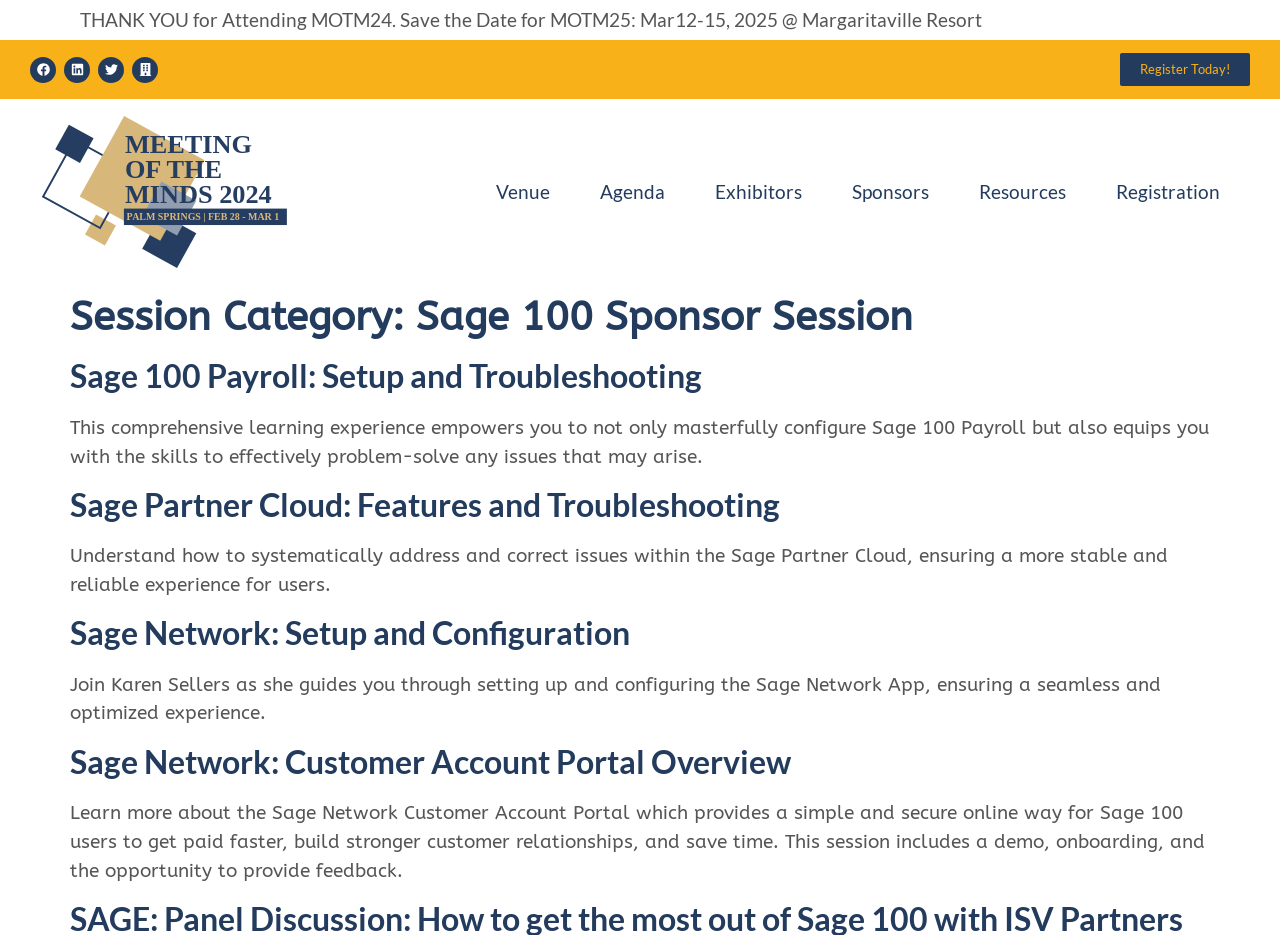Determine the bounding box coordinates of the area to click in order to meet this instruction: "Learn about Sage 100 Payroll".

[0.055, 0.381, 0.548, 0.423]